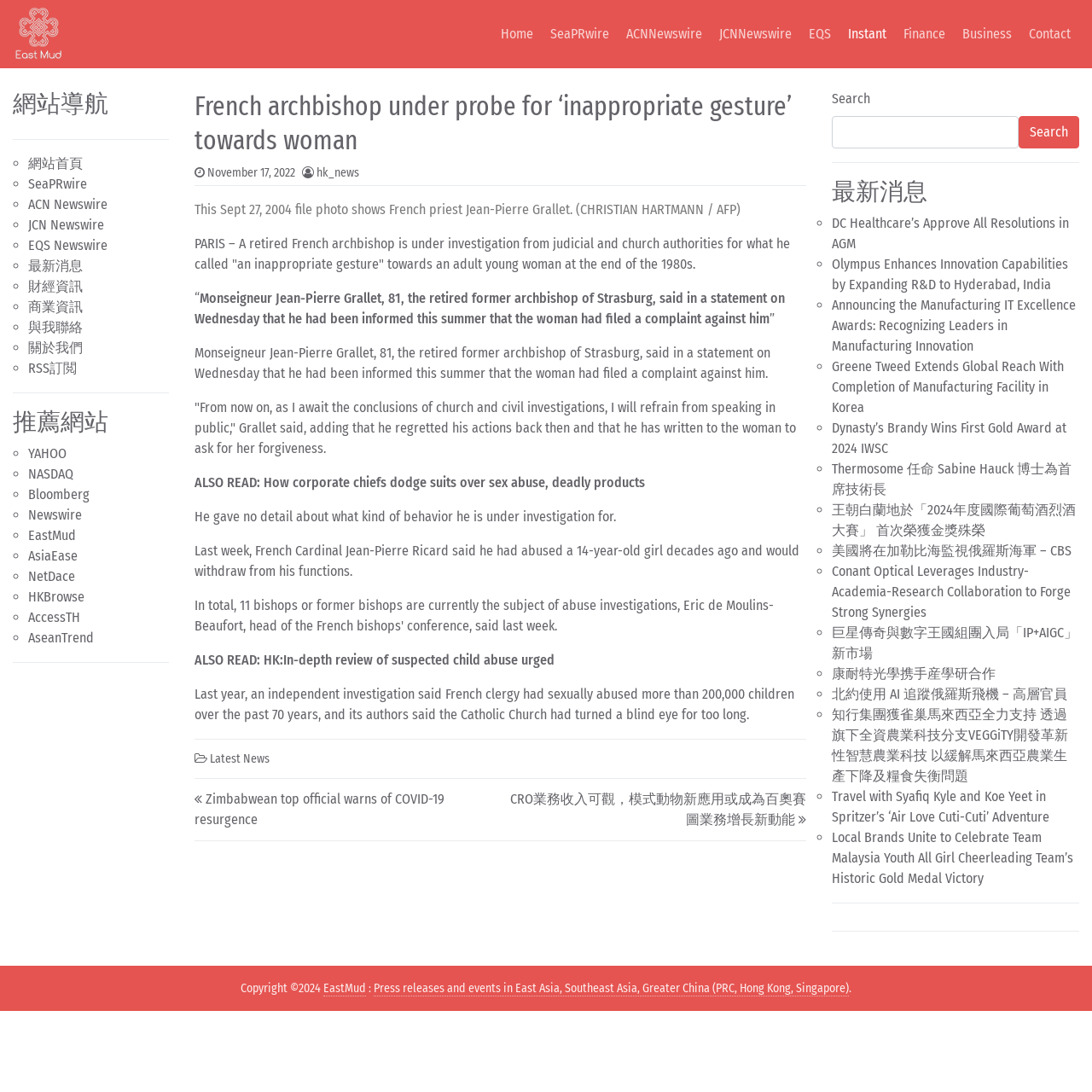Indicate the bounding box coordinates of the clickable region to achieve the following instruction: "Click on the 'EastMud' link."

[0.012, 0.006, 0.06, 0.056]